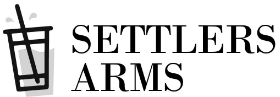What is the focus of Settlers Arms?
Please provide a comprehensive answer based on the contents of the image.

The icon of a drink glass accompanying the text in the logo suggests a focus on food and beverages, which is further supported by the associated content on the webpage, including a Christmas ham recipe and various food-related posts.